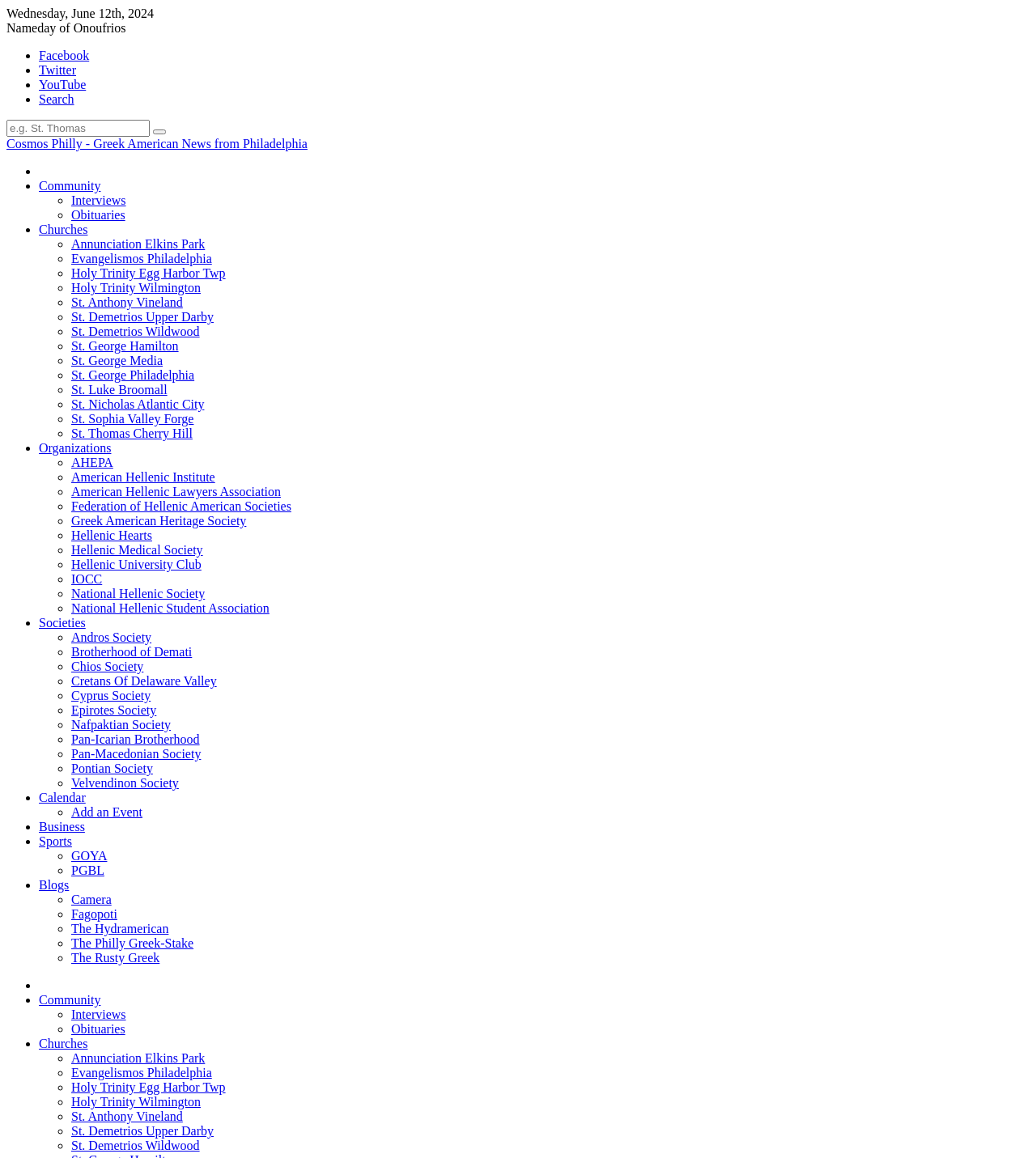Please determine the bounding box coordinates for the UI element described here. Use the format (top-left x, top-left y, bottom-right x, bottom-right y) with values bounded between 0 and 1: Churches

[0.038, 0.192, 0.085, 0.204]